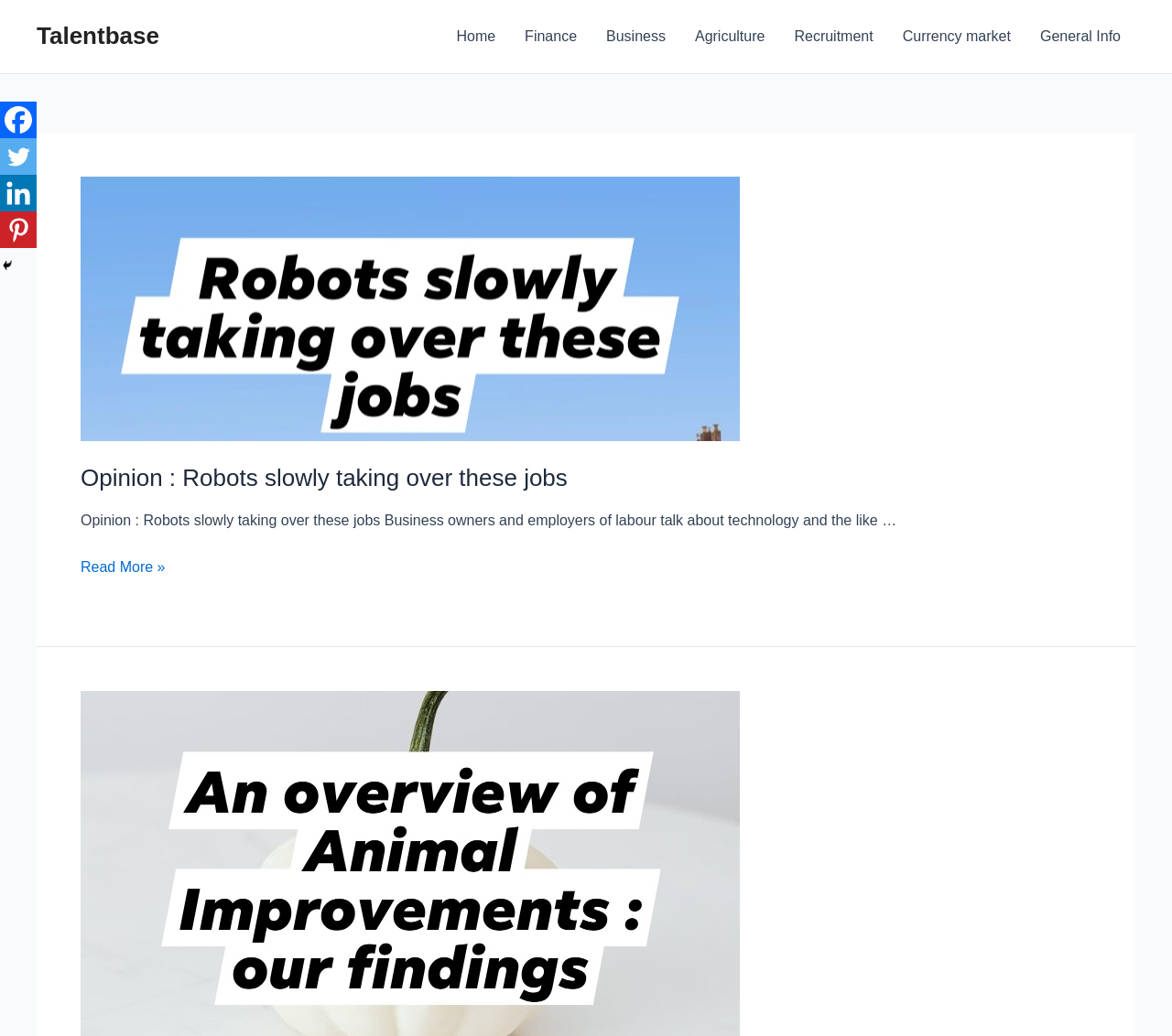Find the bounding box coordinates of the element I should click to carry out the following instruction: "Browse Recruitment".

[0.665, 0.0, 0.758, 0.071]